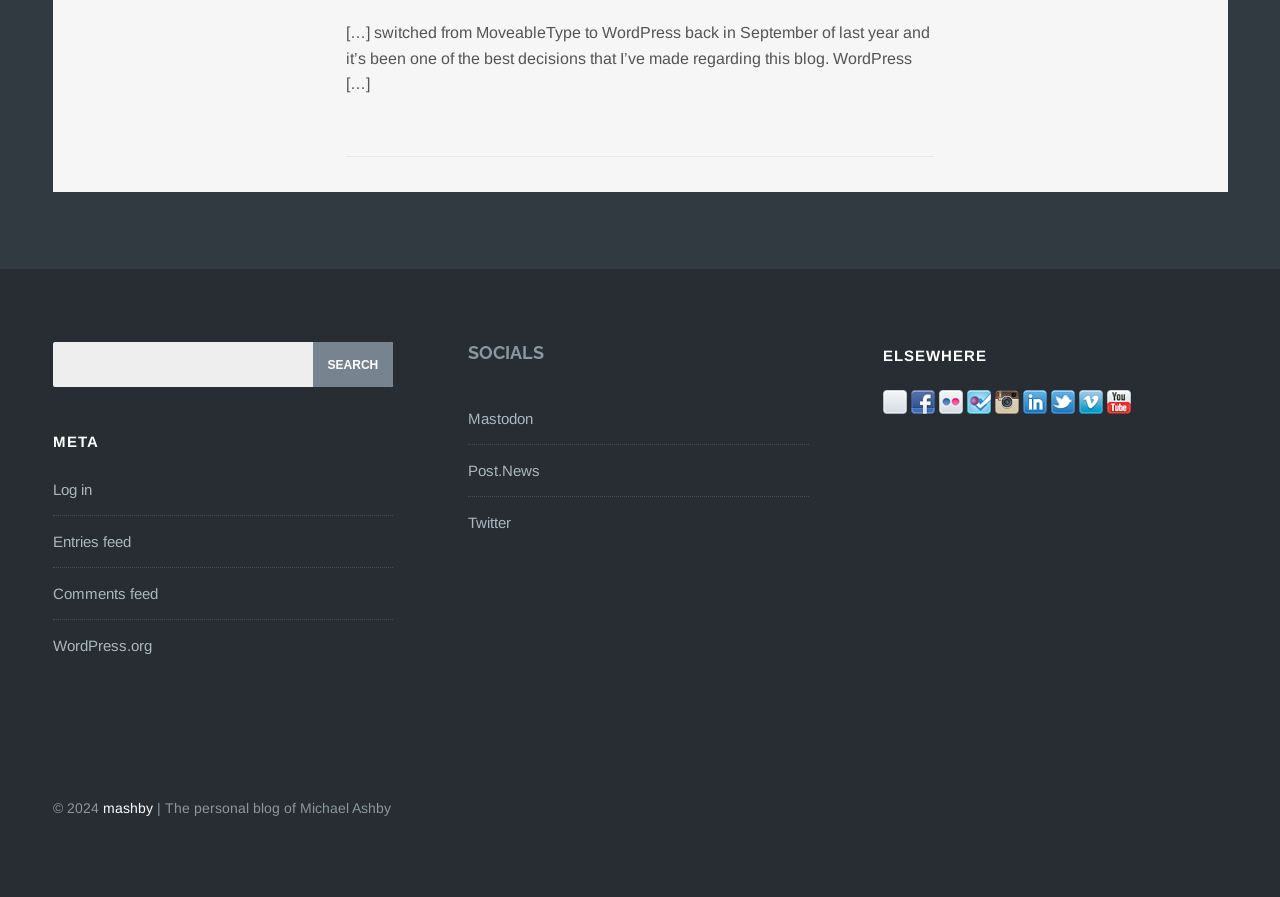What is the copyright year?
Based on the image, provide your answer in one word or phrase.

2024